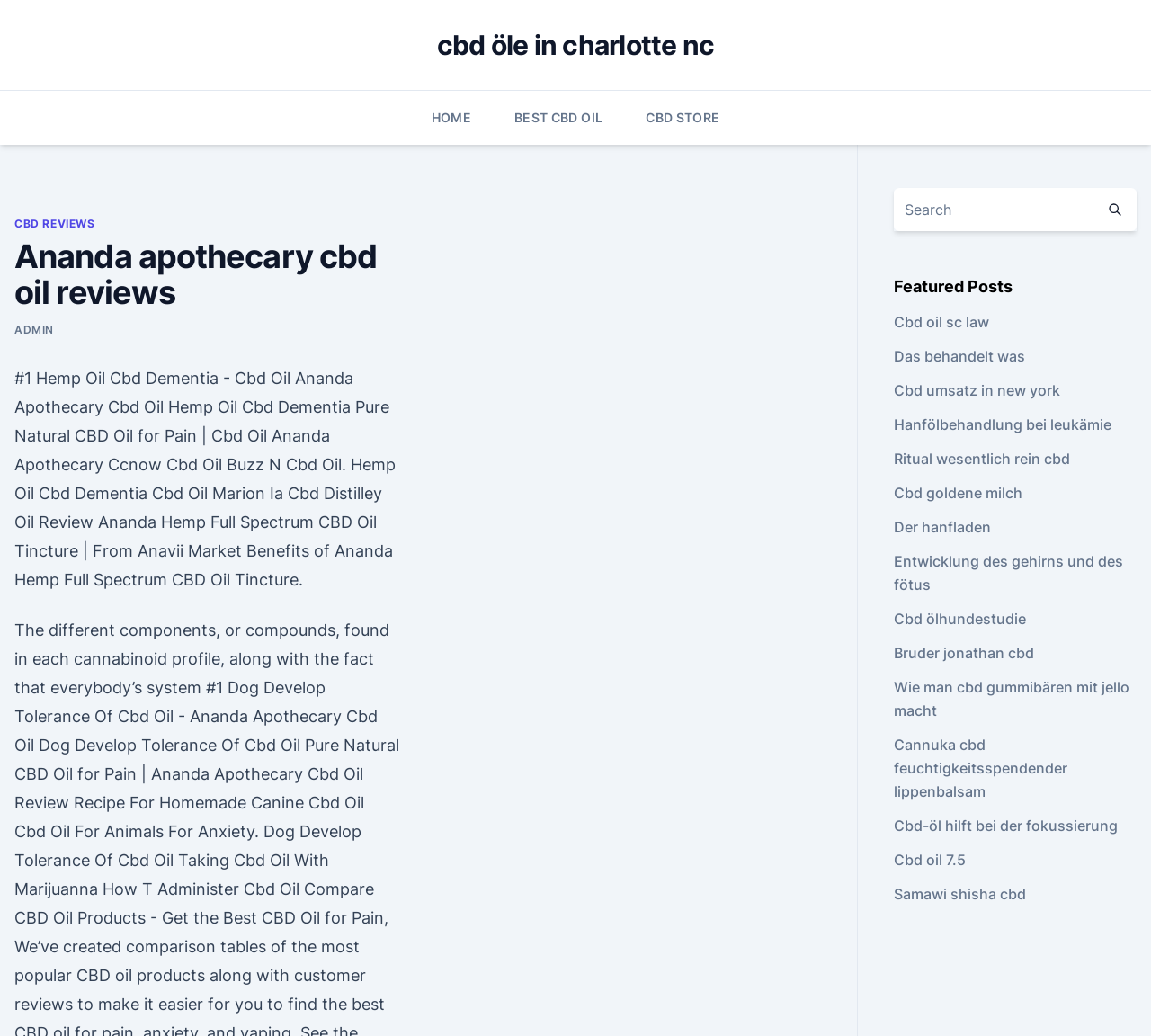Can you look at the image and give a comprehensive answer to the question:
What is the name of the CBD oil brand reviewed?

The name of the CBD oil brand reviewed can be found in the heading 'Ananda apothecary cbd oil reviews' which is located at the top of the webpage.